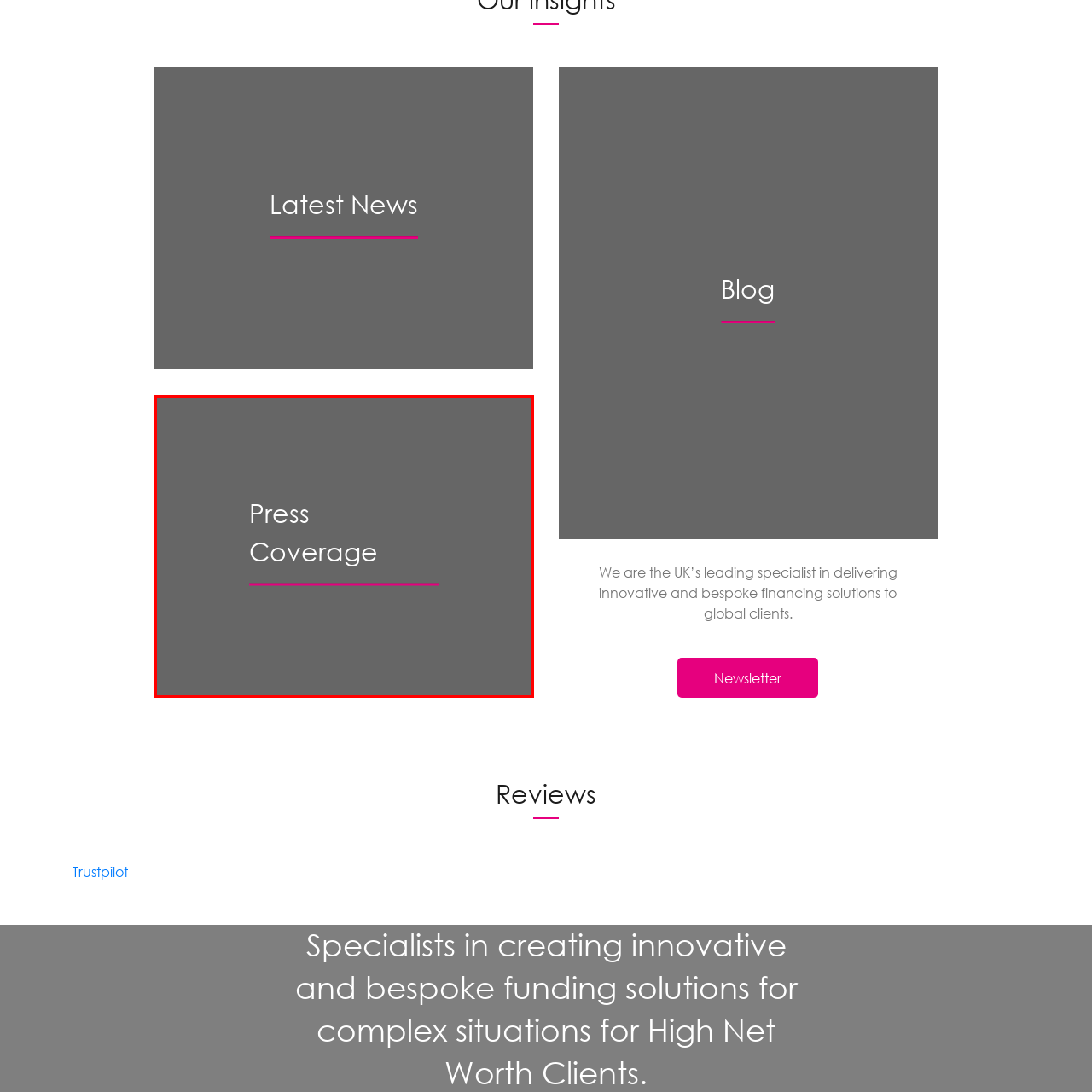Explain the image in the red bounding box with extensive details.

The image features the title "Press Coverage" prominently displayed against a sophisticated gray background. The text is clean and modern, utilizing a white font that contrasts sharply with the darker backdrop, making it easily readable. Below the title, a vibrant pink horizontal line adds a touch of elegance and visual interest, enhancing the overall design. This image likely serves as a header or section title within a webpage, inviting users to explore content related to media coverage and news features associated with the organization.